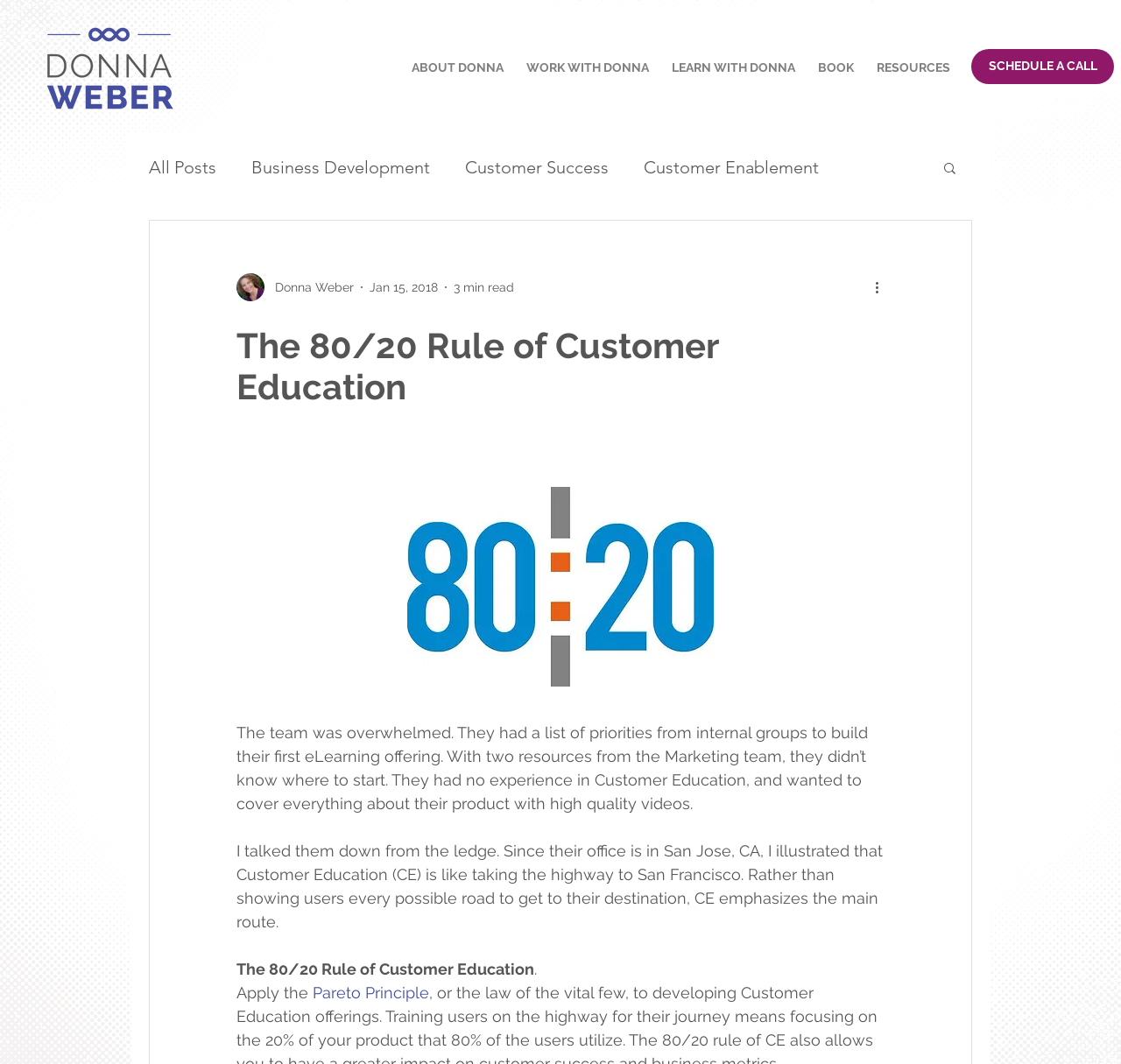Describe the webpage in detail, including text, images, and layout.

The webpage is about the 80/20 rule of customer education in the services industry. At the top right corner, there is a call-to-action link "SCHEDULE A CALL" and a logo image "Donna-Weber-Logo-Purple.png" at the top left corner. Below the logo, there is a navigation menu "Site" with links to "ABOUT DONNA", "WORK WITH DONNA", "LEARN WITH DONNA", "BOOK", and "RESOURCES".

On the left side, there is another navigation menu "blog" with links to "All Posts", "Business Development", "Customer Success", and "Customer Enablement". Next to it, there is a search button with a magnifying glass icon.

The main content of the webpage is an article about the 80/20 rule of customer education. The article has a heading "The 80/20 Rule of Customer Education" and is written by Donna Weber, as indicated by the author's picture and name. The article is dated "Jan 15, 2018" and has a reading time of "3 min read".

The article tells a story about a team that was overwhelmed with building their first eLearning offering and how the author helped them by applying the 80/20 rule. The story is divided into three paragraphs, with the first paragraph describing the team's situation, the second paragraph illustrating the concept of Customer Education, and the third paragraph applying the 80/20 rule to Customer Education.

There is a button "80/20 Rule for Customer Education" with an image, and a "More actions" button at the bottom right corner.